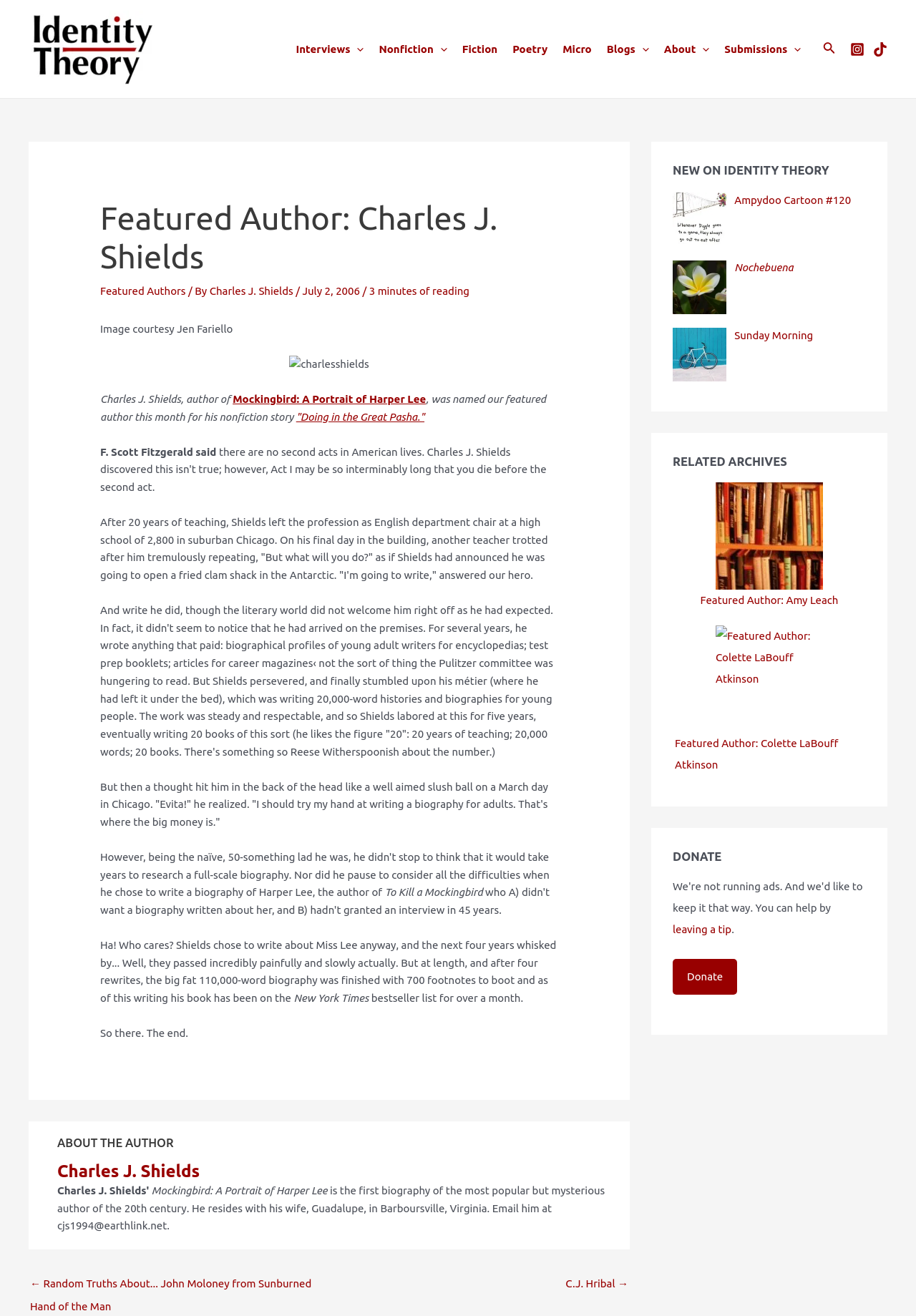How many years did Charles J. Shields teach?
Respond to the question with a well-detailed and thorough answer.

According to the article, Charles J. Shields taught for 20 years before leaving the profession to write.